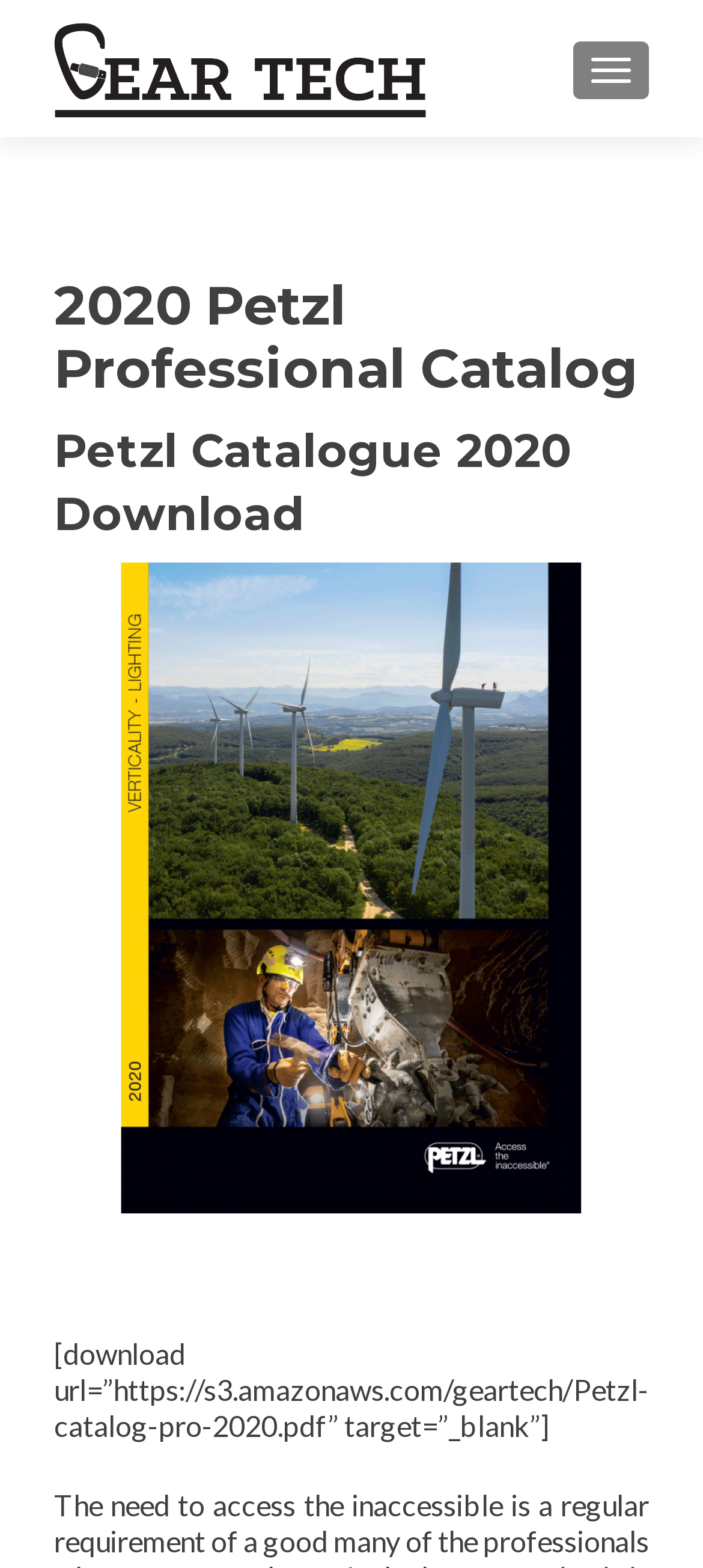What is the brand of the catalog?
Please answer the question with a detailed response using the information from the screenshot.

The brand of the catalog can be determined by looking at the heading '2020 Petzl Professional Catalog' and 'Petzl Catalogue 2020 Download', which both mention 'Petzl' as the brand name.